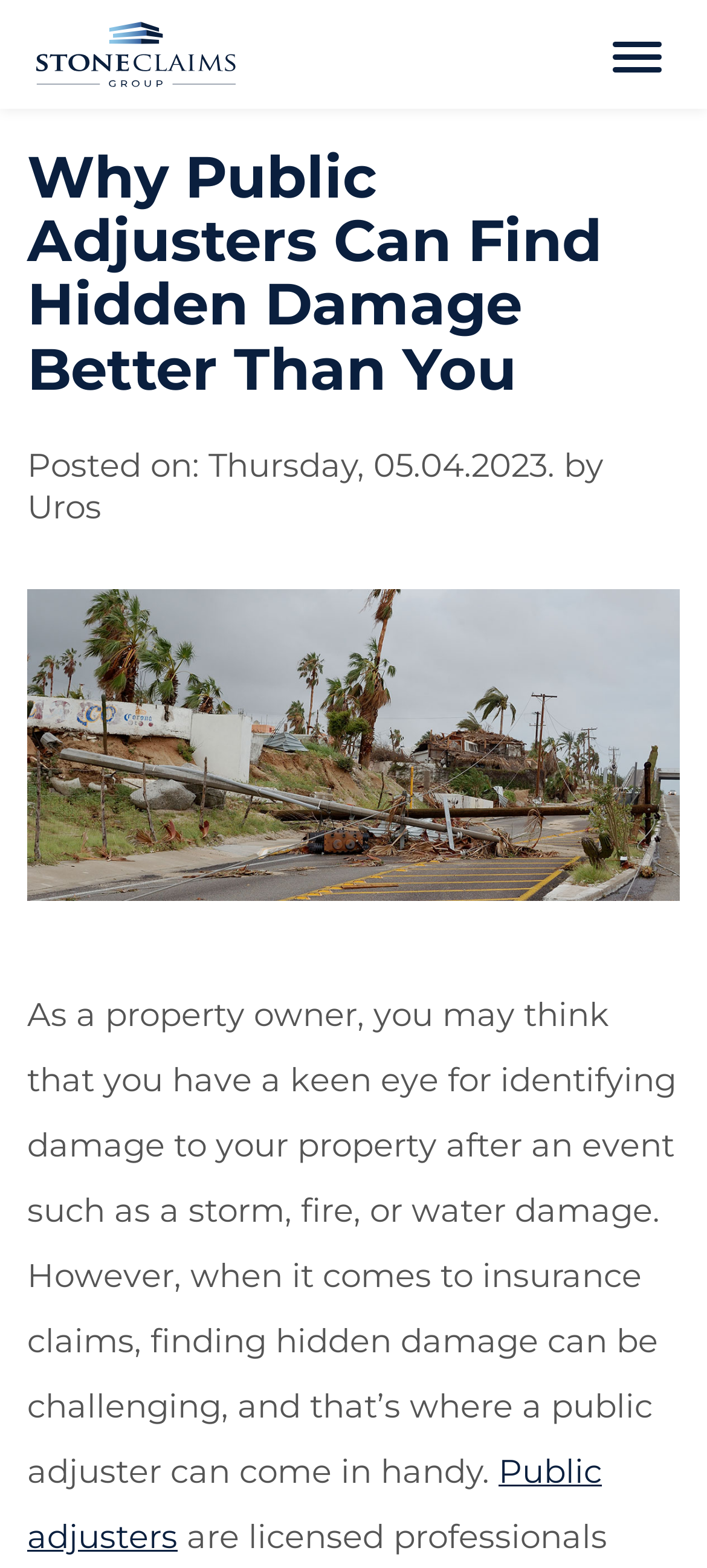Provide your answer in one word or a succinct phrase for the question: 
What is the purpose of a public adjuster?

Find hidden damage